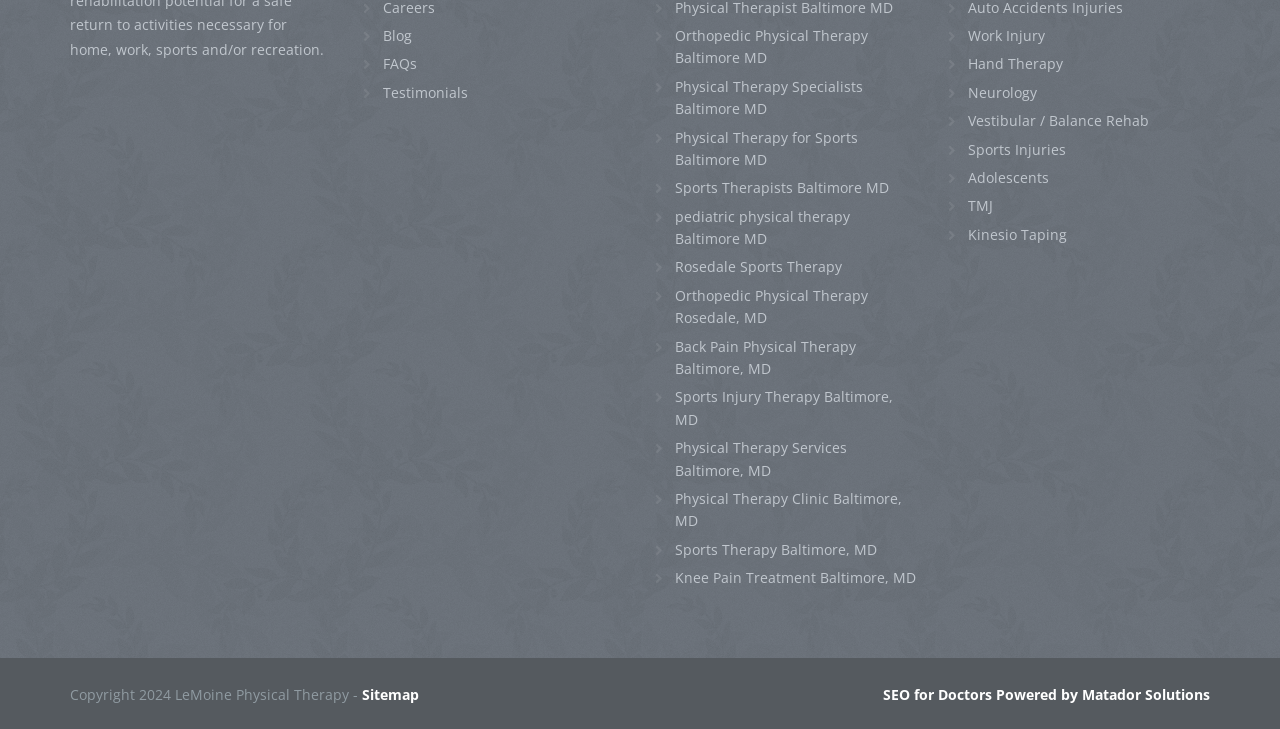Indicate the bounding box coordinates of the element that must be clicked to execute the instruction: "Go to Sitemap". The coordinates should be given as four float numbers between 0 and 1, i.e., [left, top, right, bottom].

[0.283, 0.939, 0.327, 0.965]